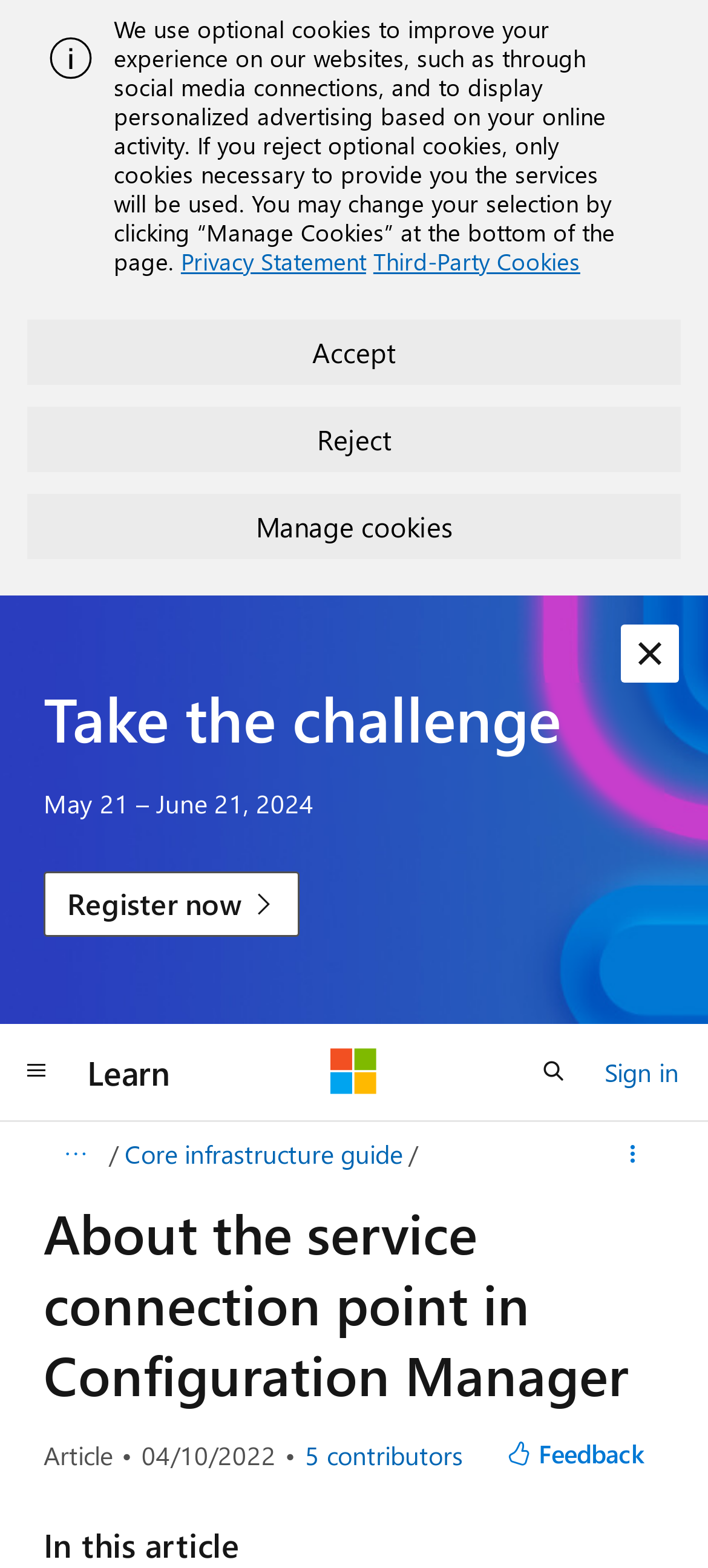What is the purpose of the 'Feedback' button?
Answer the question with as much detail as you can, using the image as a reference.

The 'Feedback' button is located near the bottom of the page, and its purpose is to allow users to provide feedback about the article or the website. This is a common functionality found on many websites, and its presence suggests that the website values user input and is open to feedback.